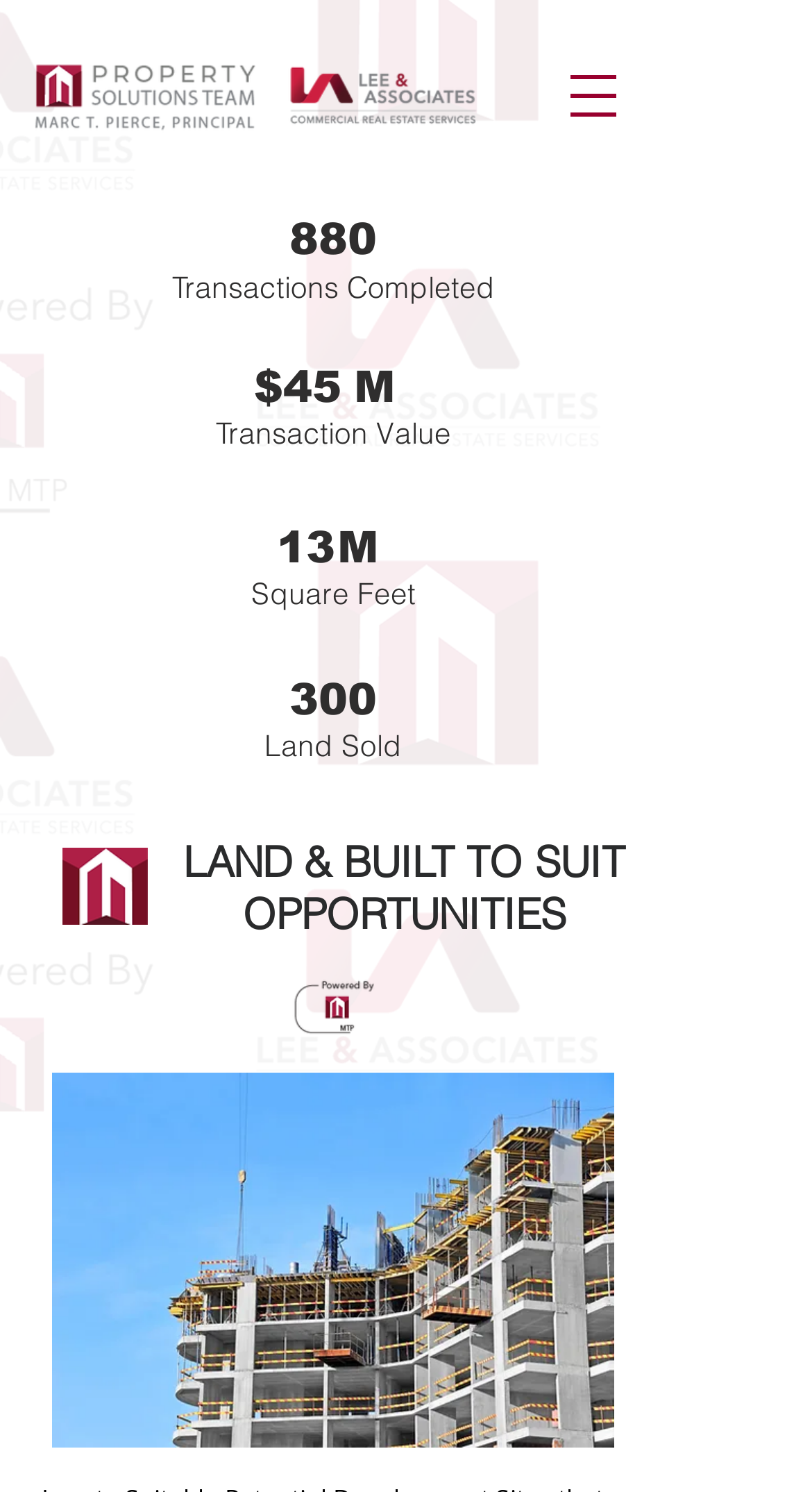What is the transaction value mentioned on the page?
Please provide a detailed and comprehensive answer to the question.

I found a heading element 'Transaction Value' and a static text element '$' followed by '45' and 'M' nearby, which suggests that the transaction value mentioned on the page is 45 million.